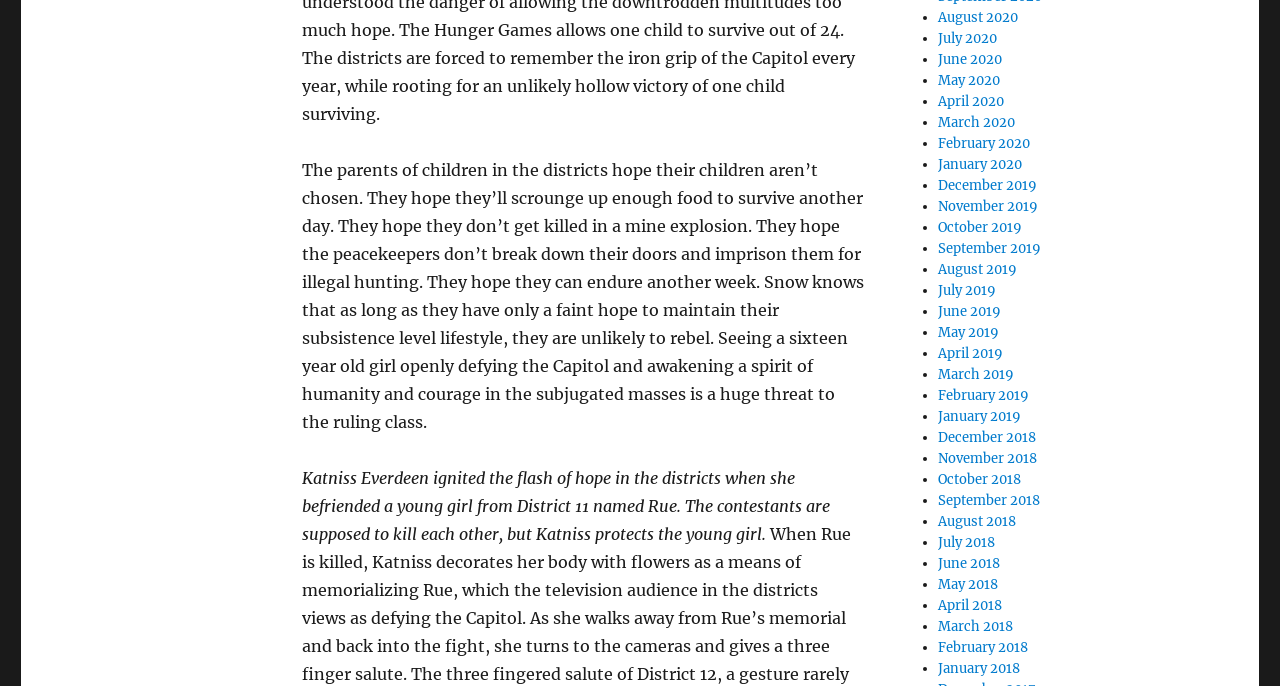Please pinpoint the bounding box coordinates for the region I should click to adhere to this instruction: "View January 2019".

[0.733, 0.595, 0.797, 0.62]